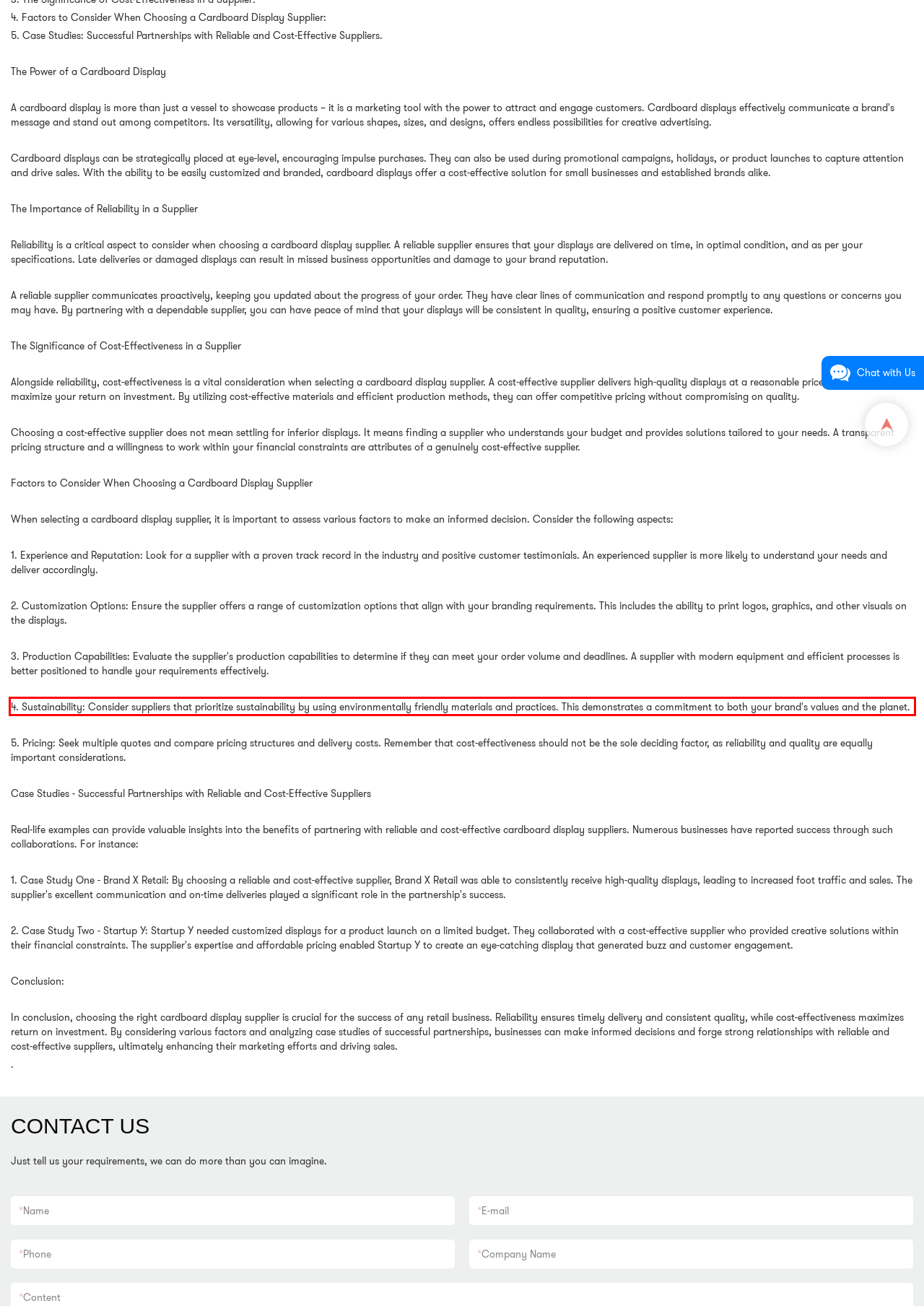Please use OCR to extract the text content from the red bounding box in the provided webpage screenshot.

4. Sustainability: Consider suppliers that prioritize sustainability by using environmentally friendly materials and practices. This demonstrates a commitment to both your brand's values and the planet.